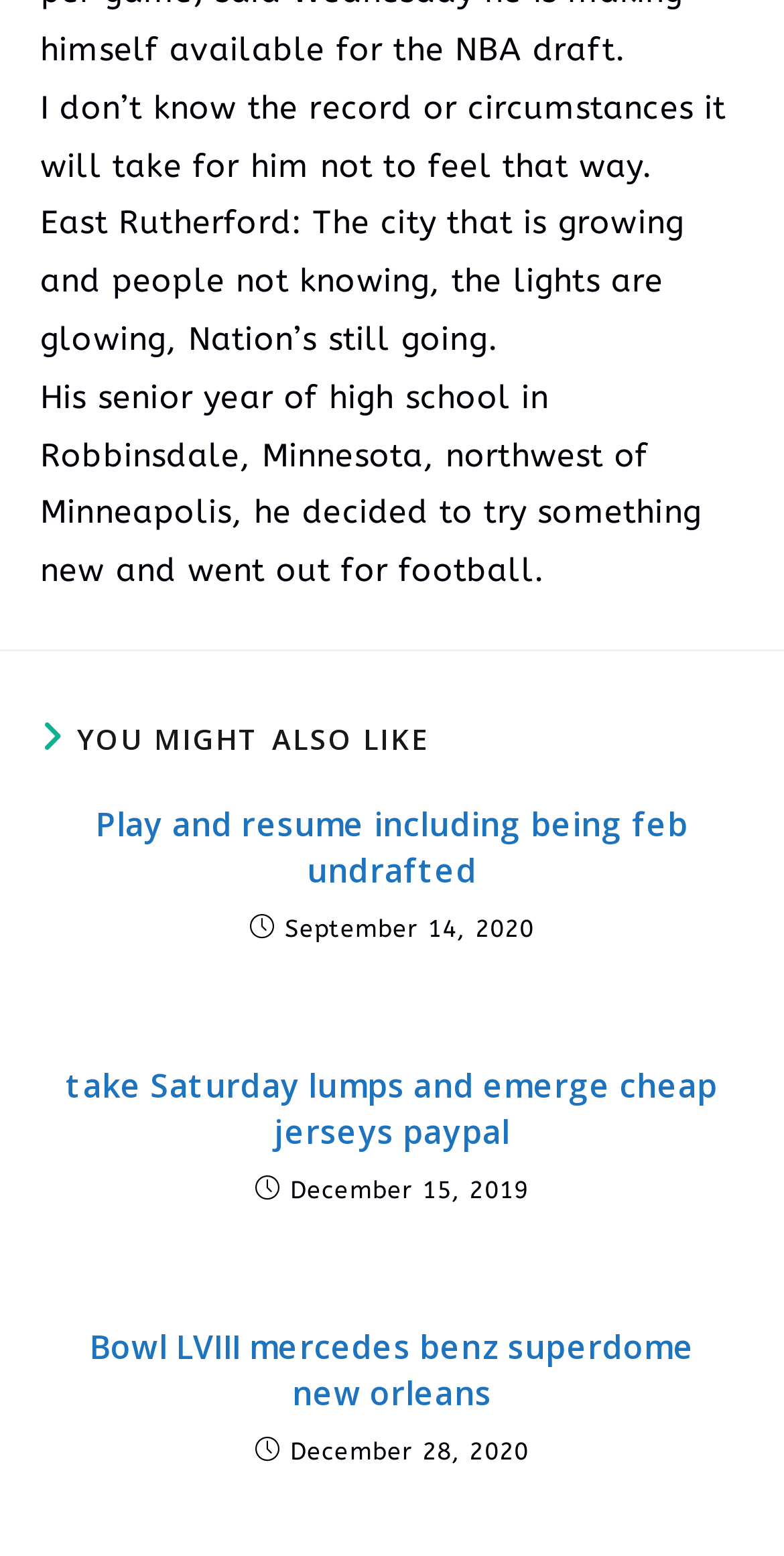Kindly respond to the following question with a single word or a brief phrase: 
What is the date of the second article?

December 15, 2019